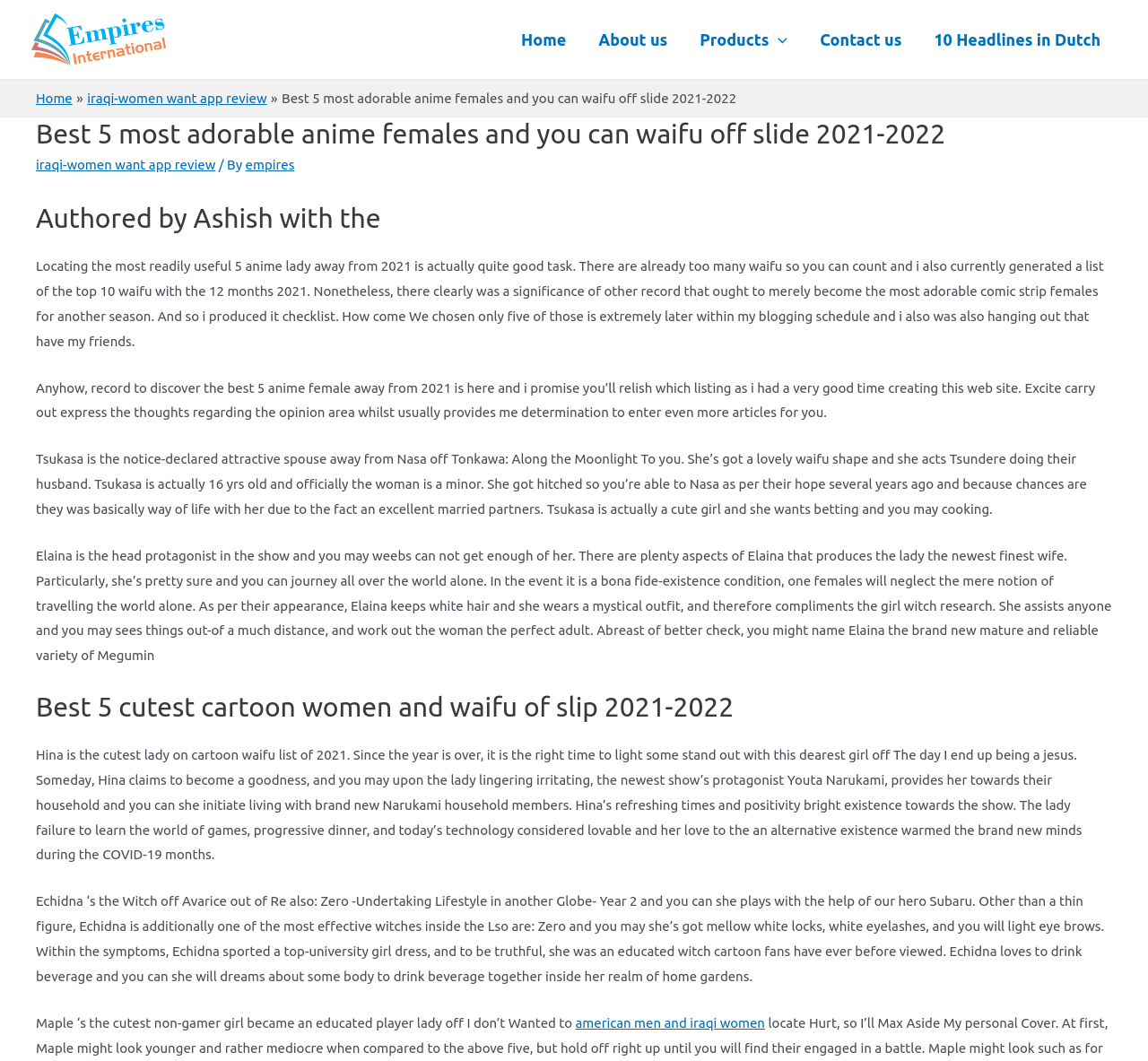Refer to the image and provide a thorough answer to this question:
What is Hina's goal?

According to the text, Hina claims to become a god, and upon her persistent irritating, the show's protagonist Youta Narukami, takes her to his household and she starts living with the Narukami family members.